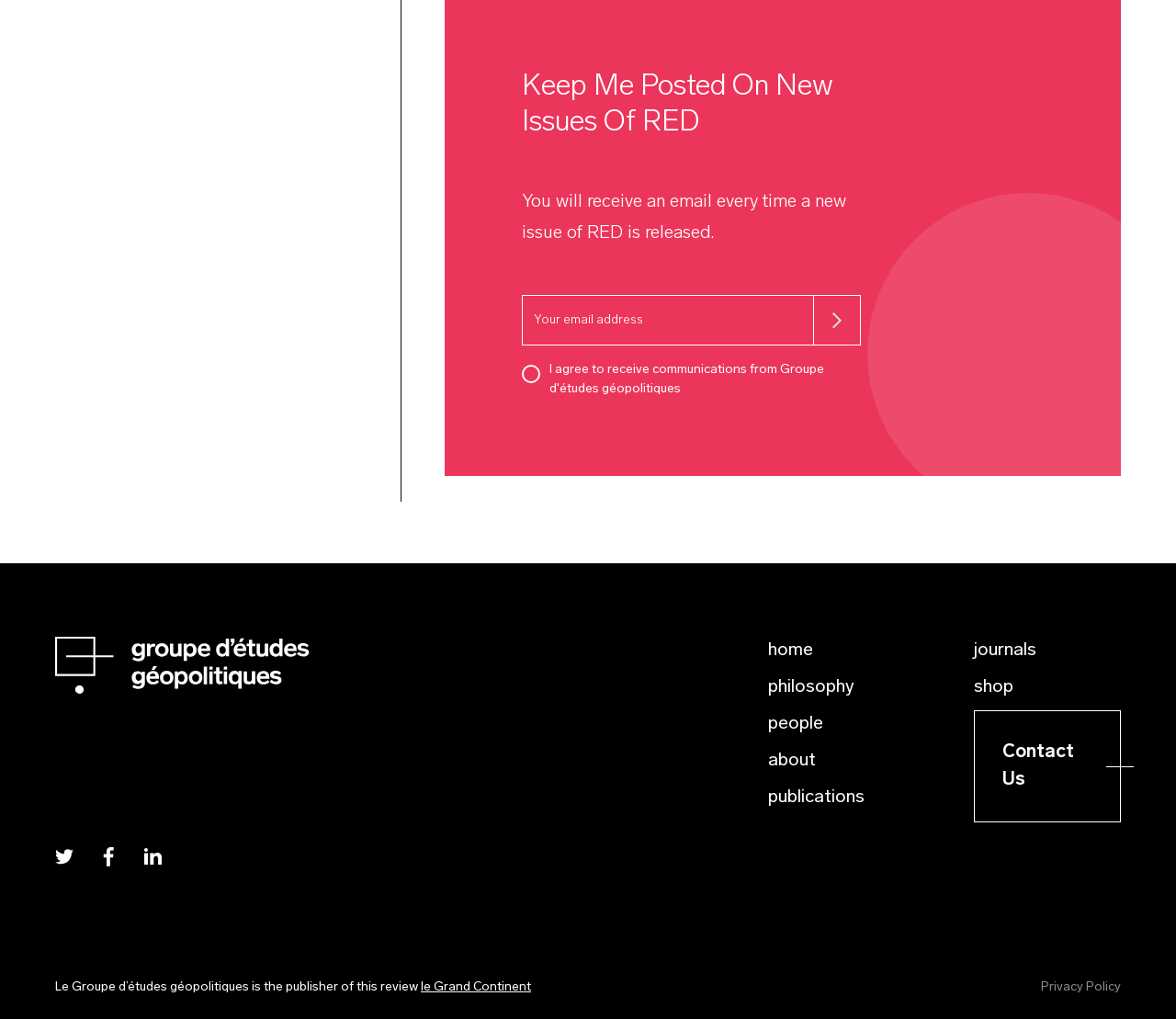Determine the bounding box coordinates of the region I should click to achieve the following instruction: "Enter email address". Ensure the bounding box coordinates are four float numbers between 0 and 1, i.e., [left, top, right, bottom].

[0.443, 0.289, 0.691, 0.339]